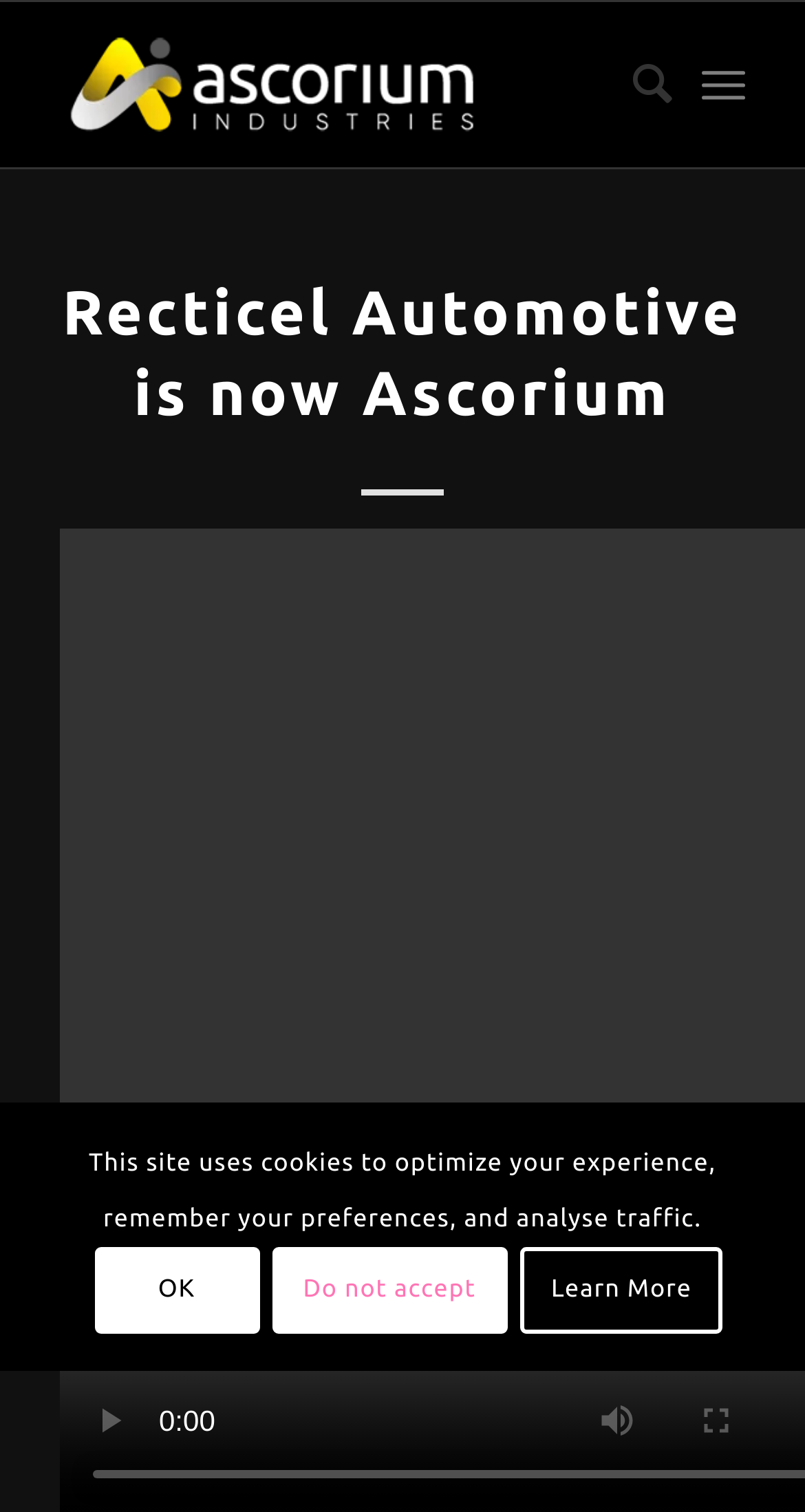Produce an elaborate caption capturing the essence of the webpage.

The webpage is announcing the rebranding of Recticel Automotive to Ascorium Industries. At the top left of the page, there is a logo image with a link to the website "ascorium.com". Next to the logo, there is a search link and a menu link at the top right corner. 

Below the logo and the search/menu links, there is a header section that spans across the page, containing a heading that reads "Recticel Automotive is now Ascorium". This heading is also a link. 

At the bottom left of the page, there are three disabled buttons: "play", "mute", and "enter full screen". 

In the middle of the page, there is a notification message that informs users that the site uses cookies to optimize their experience, remember their preferences, and analyze traffic. Below this message, there are three links: "OK", "Do not accept", and "Learn More", which are related to the cookie notification.